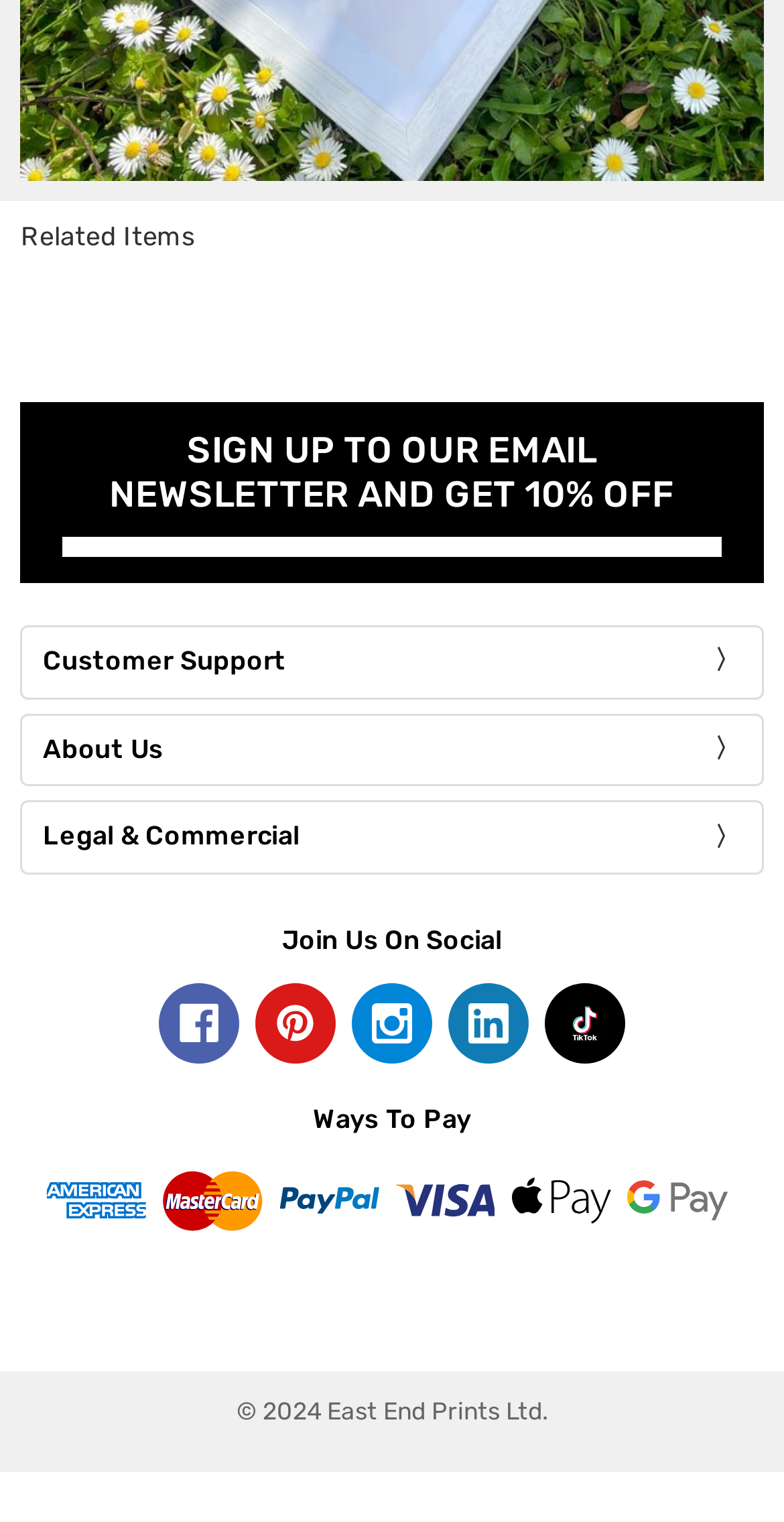Please specify the bounding box coordinates of the area that should be clicked to accomplish the following instruction: "Go to Home page". The coordinates should consist of four float numbers between 0 and 1, i.e., [left, top, right, bottom].

None